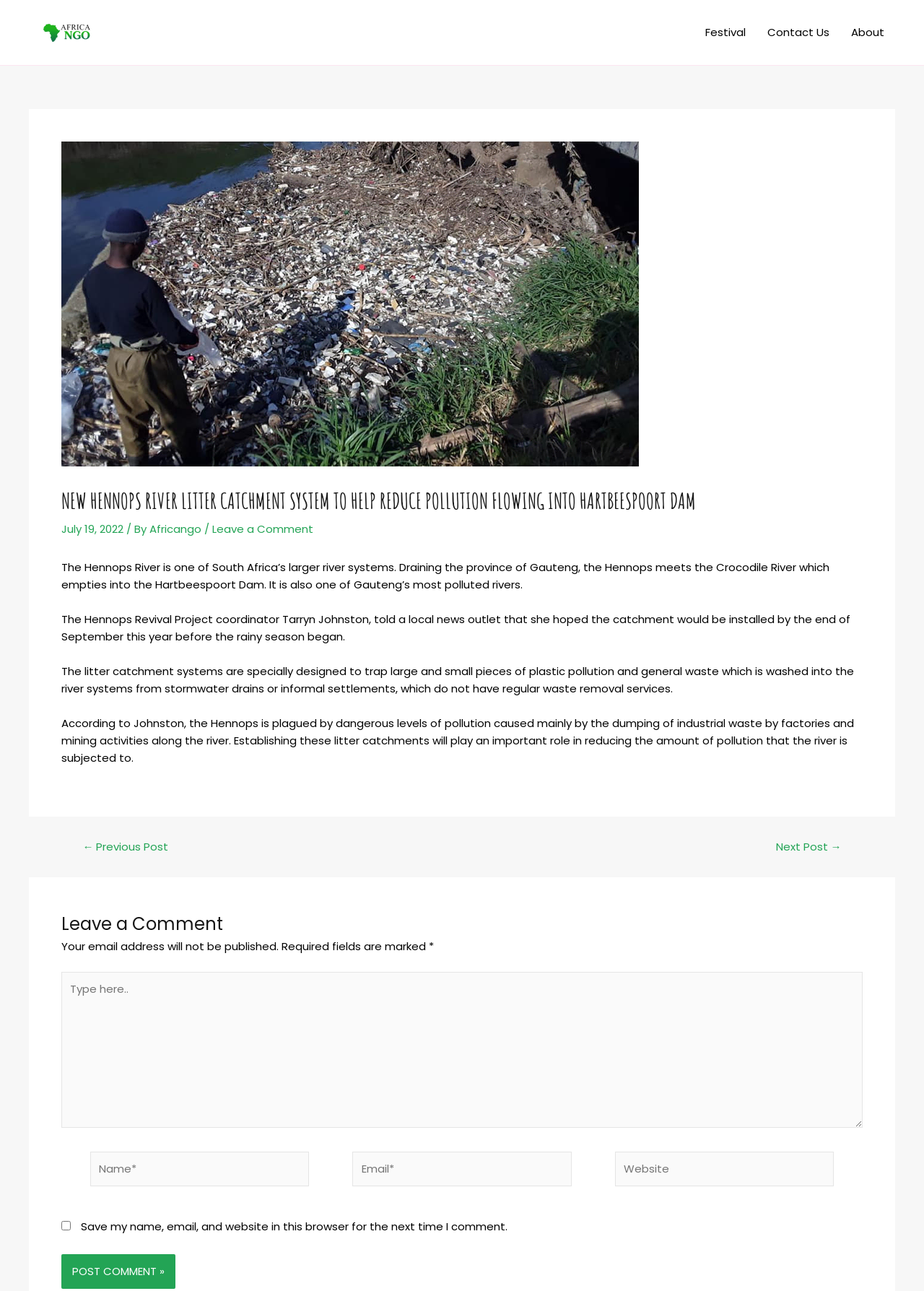Extract the bounding box coordinates for the UI element described as: "← Previous Post".

[0.072, 0.651, 0.2, 0.66]